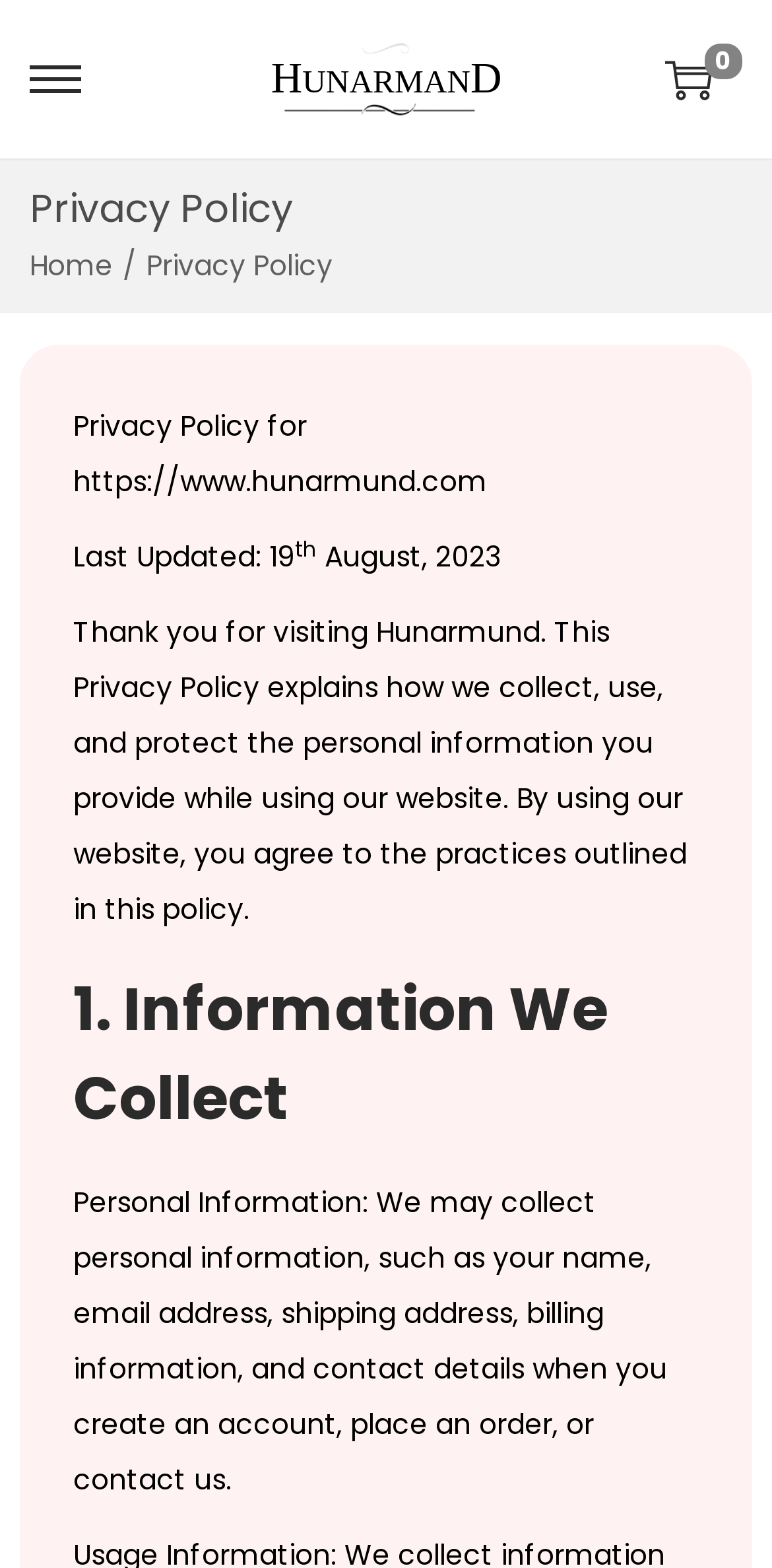Examine the image carefully and respond to the question with a detailed answer: 
What type of information does the website collect?

I found the answer by reading the static text element that says 'Personal Information: We may collect personal information...' on the webpage, which explains the type of information the website collects.